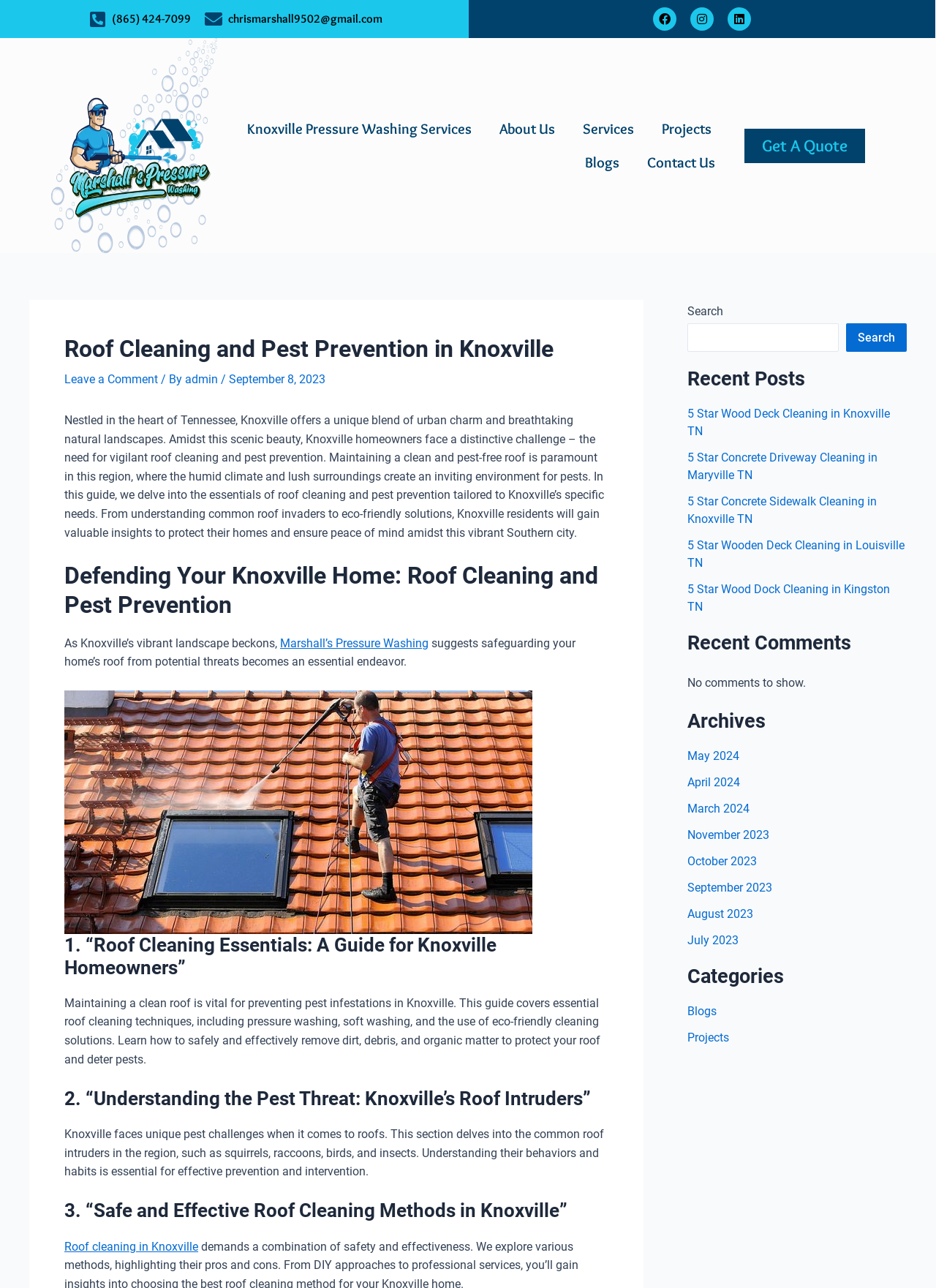Please answer the following question as detailed as possible based on the image: 
What is the topic of the first heading?

The topic of the first heading can be found in the heading element with the text 'Defending Your Knoxville Home: Roof Cleaning and Pest Prevention'.